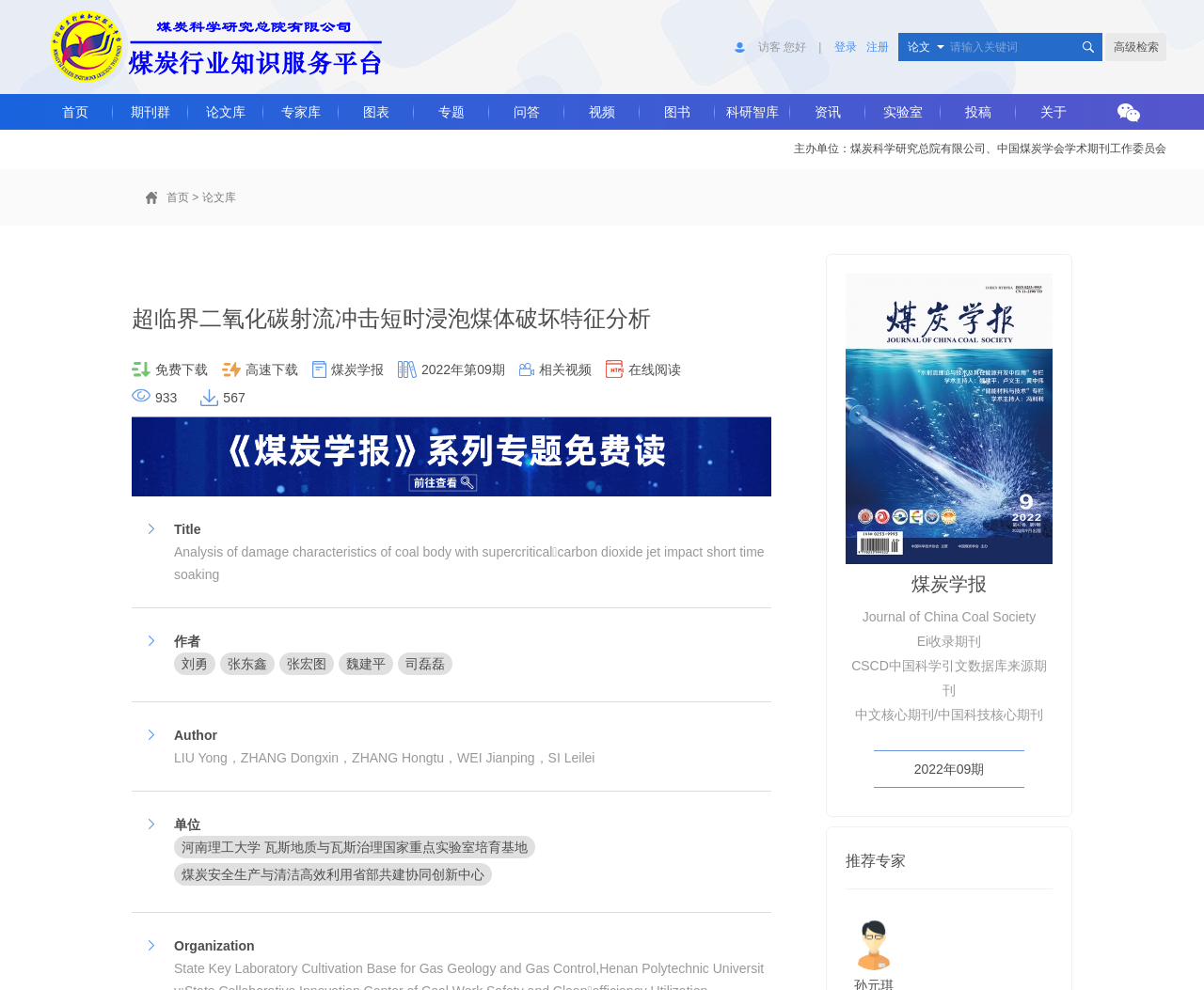What is the title of the paper?
Examine the webpage screenshot and provide an in-depth answer to the question.

I found the title of the paper by looking at the StaticText element with the text '超临界二氧化碳射流冲击短时浸泡煤体破坏特征分析' at coordinates [0.109, 0.309, 0.541, 0.334].